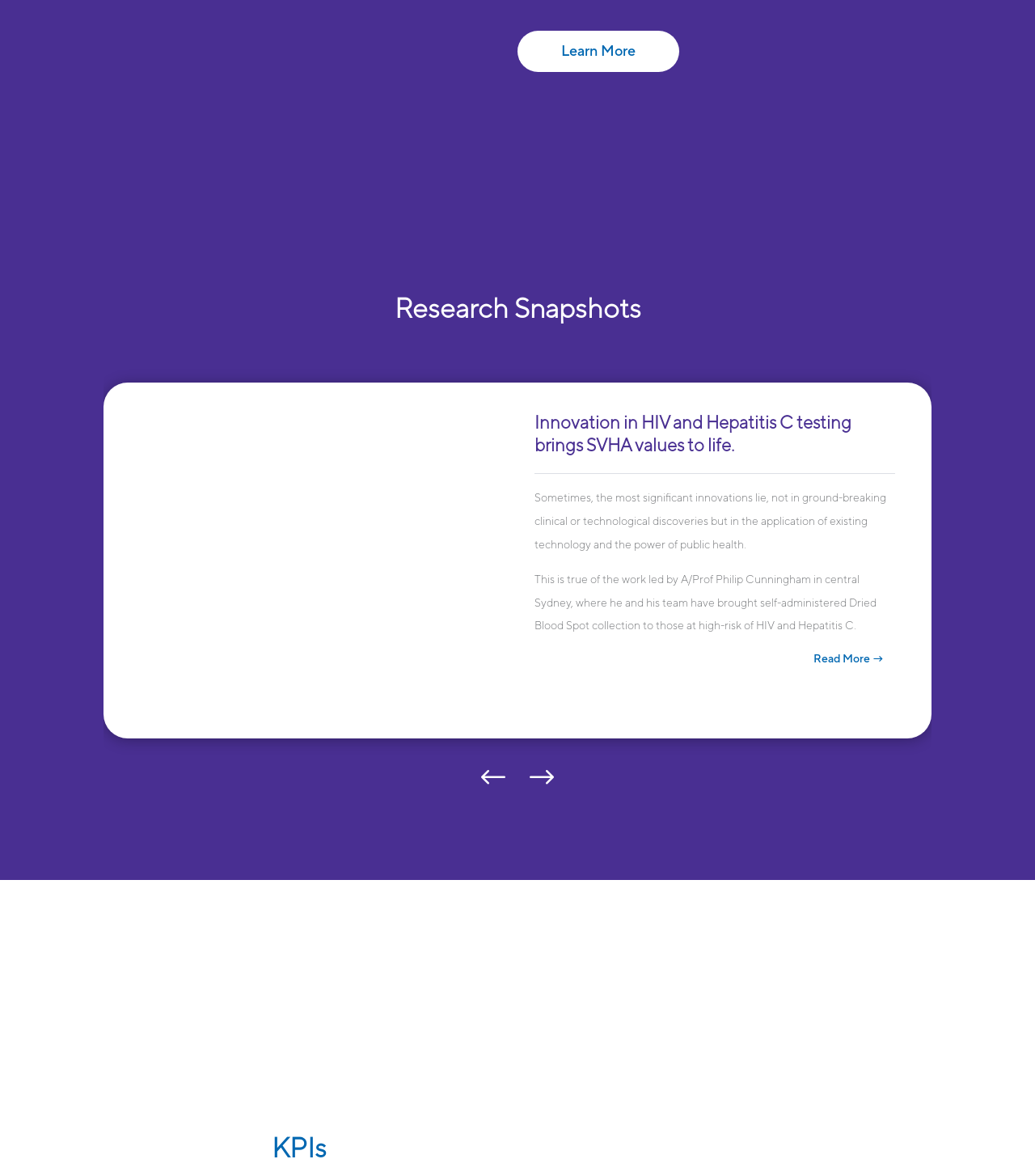What is the purpose of the buttons at the bottom?
Could you answer the question with a detailed and thorough explanation?

The buttons 'Previous slide' and 'Next slide' are located at the bottom of the webpage, and their purpose can be inferred as navigating through slides, possibly to view more research snapshots or related content.